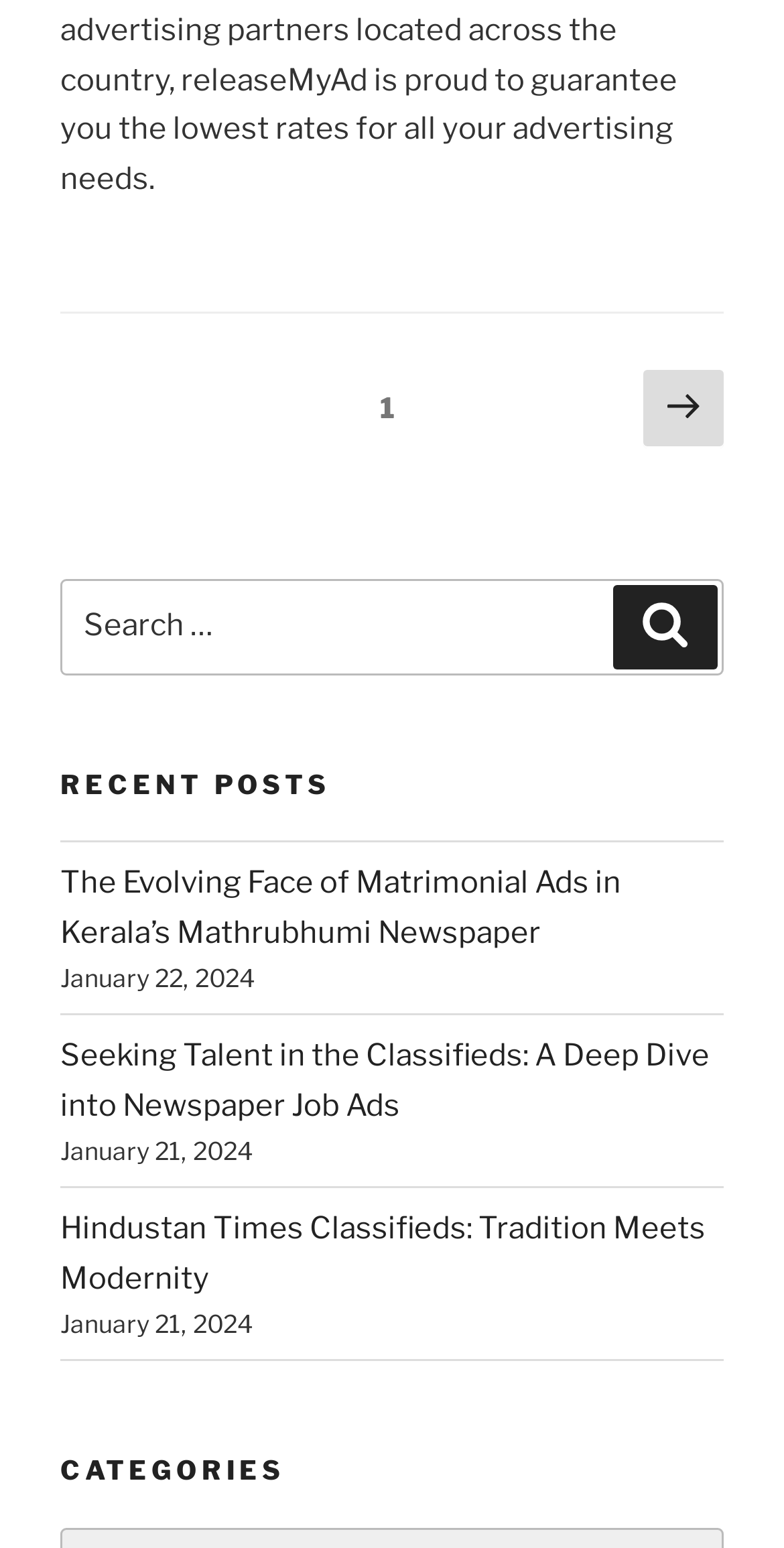Please provide a one-word or phrase answer to the question: 
What is the category section title?

CATEGORIES